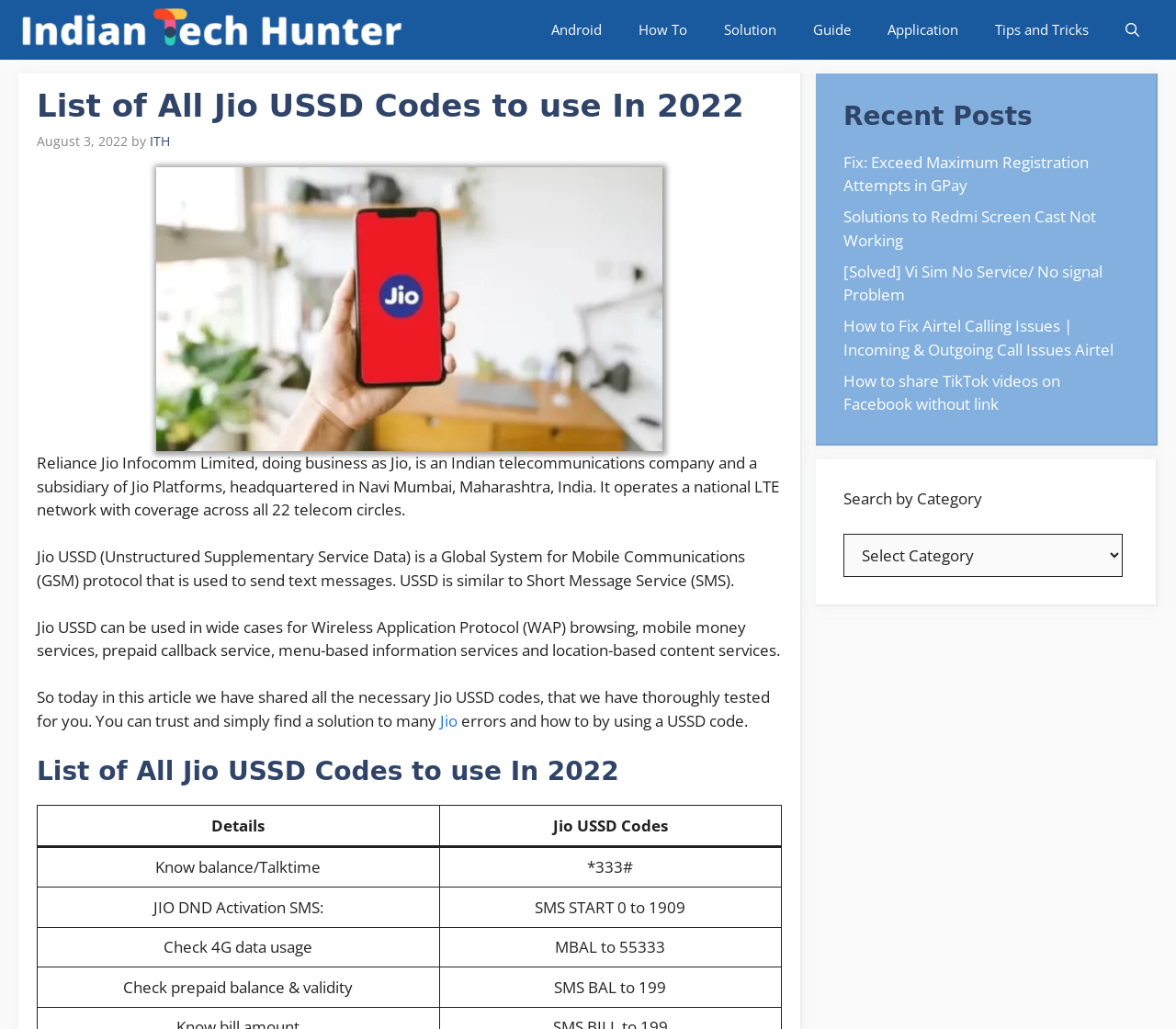Refer to the screenshot and answer the following question in detail:
What is the purpose of the USSD code *333#?

The webpage provides a table of Jio USSD codes, and according to the table, the USSD code *333# is used to know the balance or talktime.